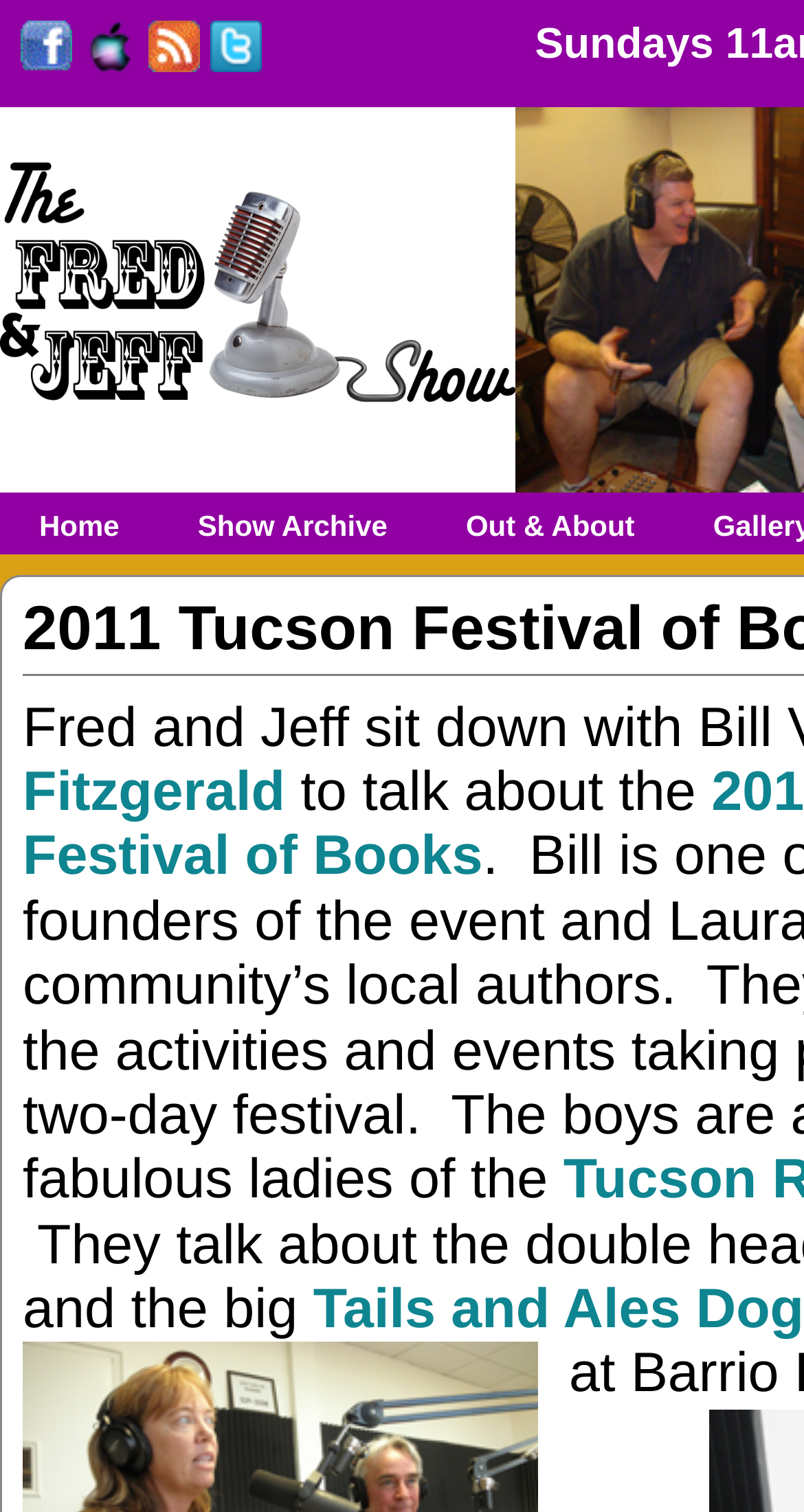How many social media links are there?
Based on the image content, provide your answer in one word or a short phrase.

4